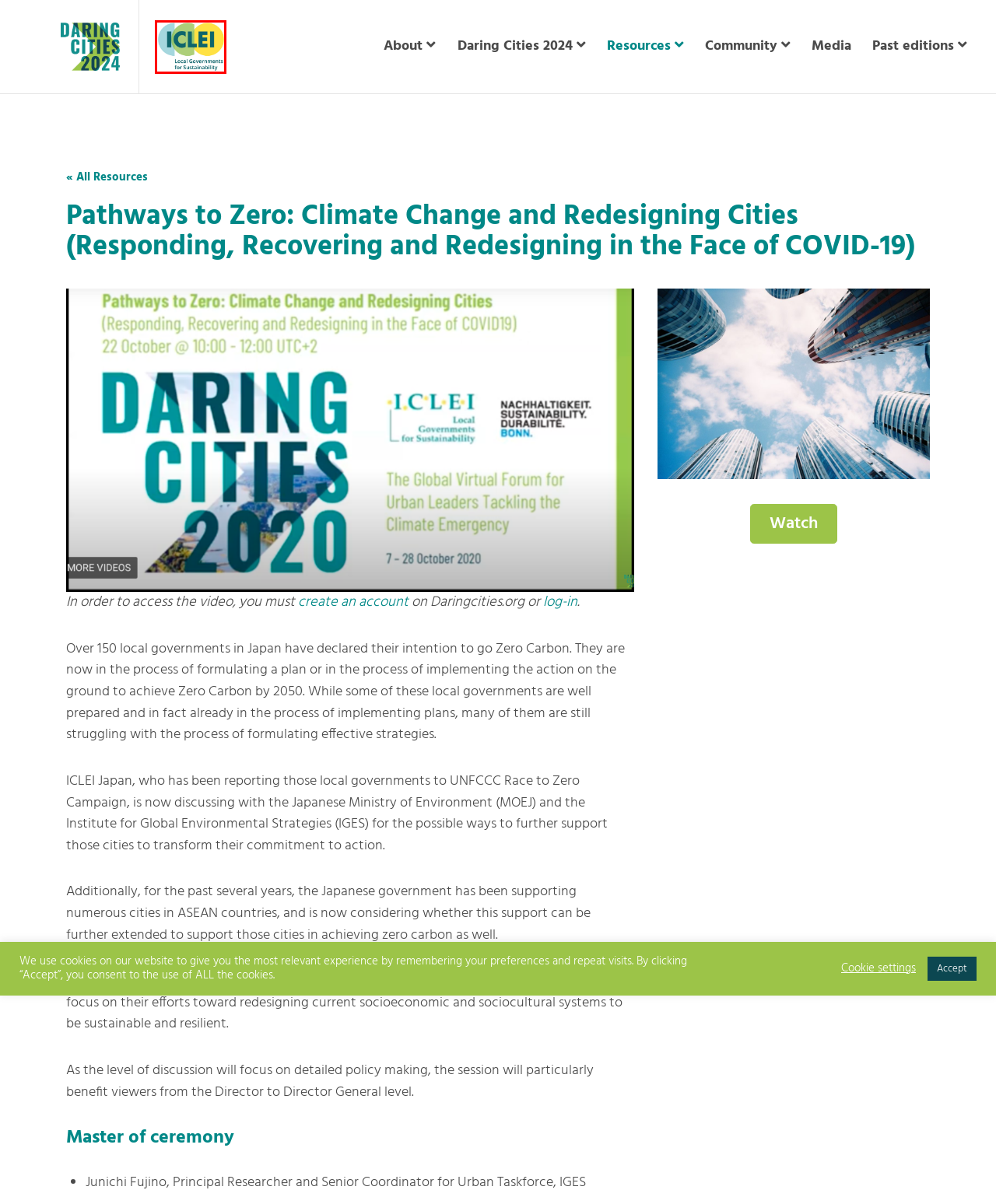You are provided with a screenshot of a webpage highlighting a UI element with a red bounding box. Choose the most suitable webpage description that matches the new page after clicking the element in the bounding box. Here are the candidates:
A. Impressum - Daring Cities
B. Privacy Policy - Daring Cities
C. Home - ICLEI
D. Media - Daring Cities
E. About - Daring Cities
F. Daring Cities | The Global Initiative for Urban Leaders Taking on the Climate Emergency
G. Follow us on LinkedIn - Daring Cities
H. Cookie Policy - Daring Cities

C